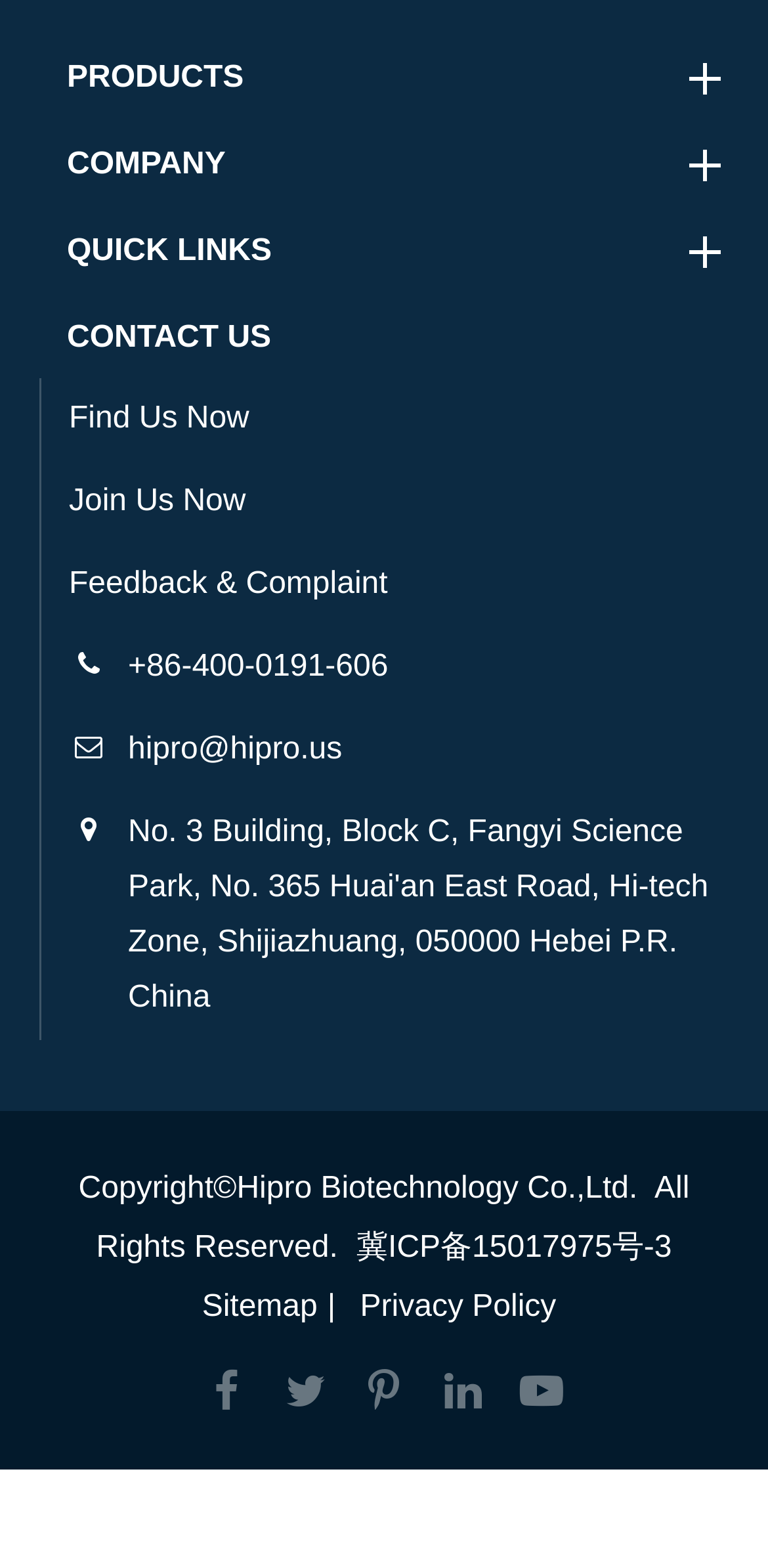Please identify the bounding box coordinates of the element's region that needs to be clicked to fulfill the following instruction: "Find us now". The bounding box coordinates should consist of four float numbers between 0 and 1, i.e., [left, top, right, bottom].

[0.09, 0.25, 0.949, 0.285]